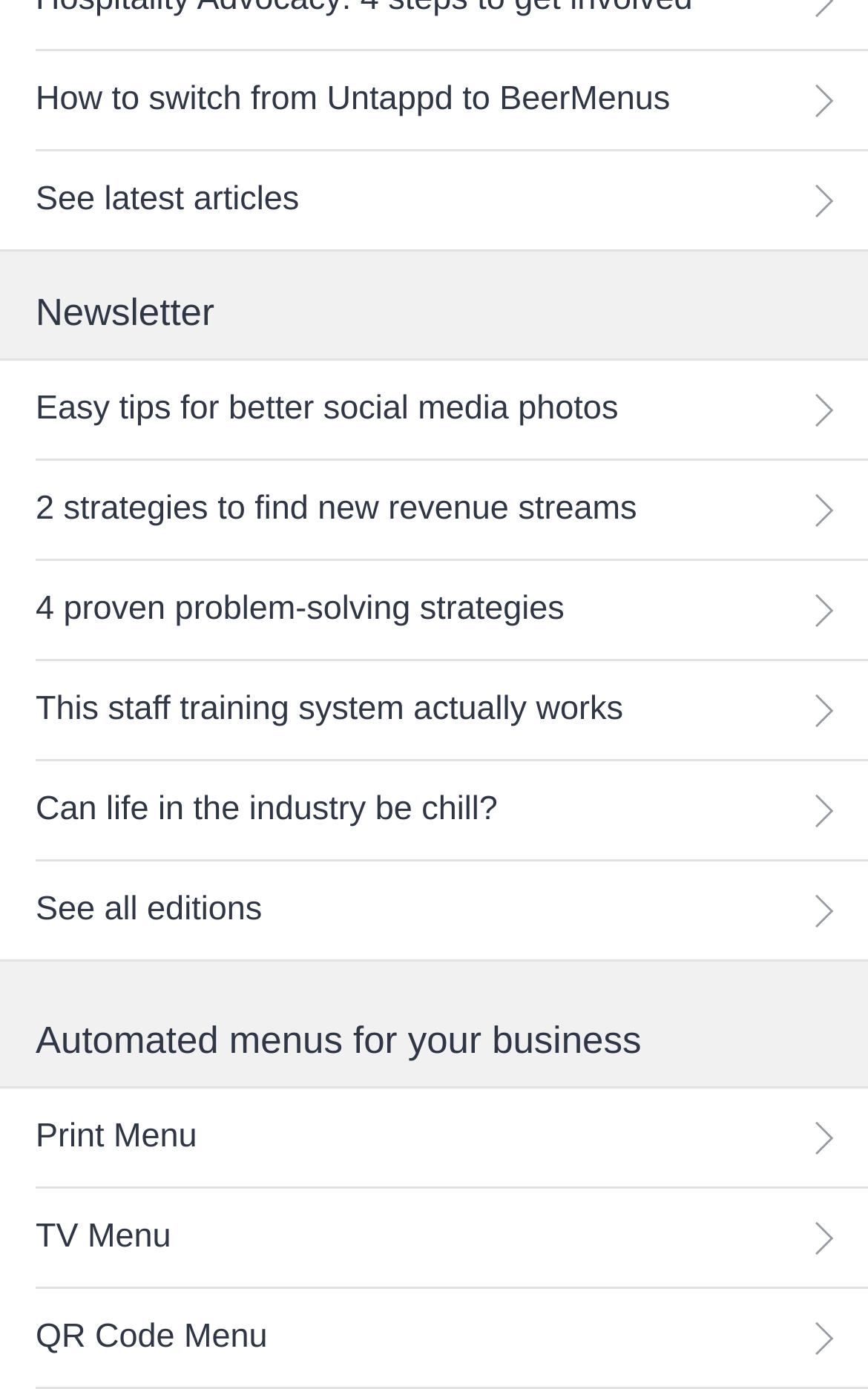Identify the bounding box coordinates necessary to click and complete the given instruction: "Learn about automated menus for your business".

[0.041, 0.731, 1.0, 0.769]